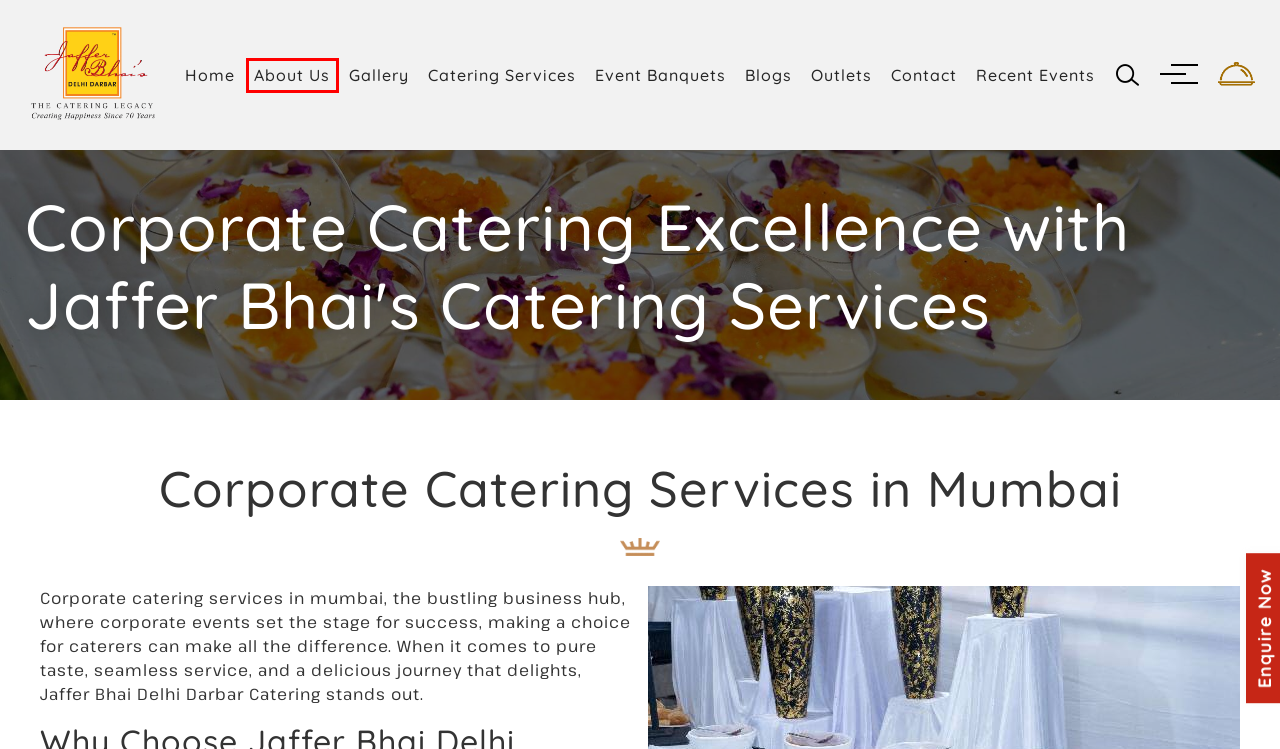You are given a screenshot of a webpage with a red bounding box around an element. Choose the most fitting webpage description for the page that appears after clicking the element within the red bounding box. Here are the candidates:
A. About us - Best catering services in mumbai | Jaffer Bhai
B. Gallery | Catering services in mumbai - Jaffer bhai catering
C. Locate Us | Jaffer Bhai's Delhi Darbar Catering Outlets
D. Best catering services in Mumbai | Jaffer Bhai's Catering
E. Catering services in mumbai | Recent Events
F. Blogs | Jaffer Bhai's Catering services in mumbai
G. Contact Our Team | Jaffer Bhai's Delhi Darbar catering
H. Our menu | Jaffer Bhai's Delhi Darbar catering services

A